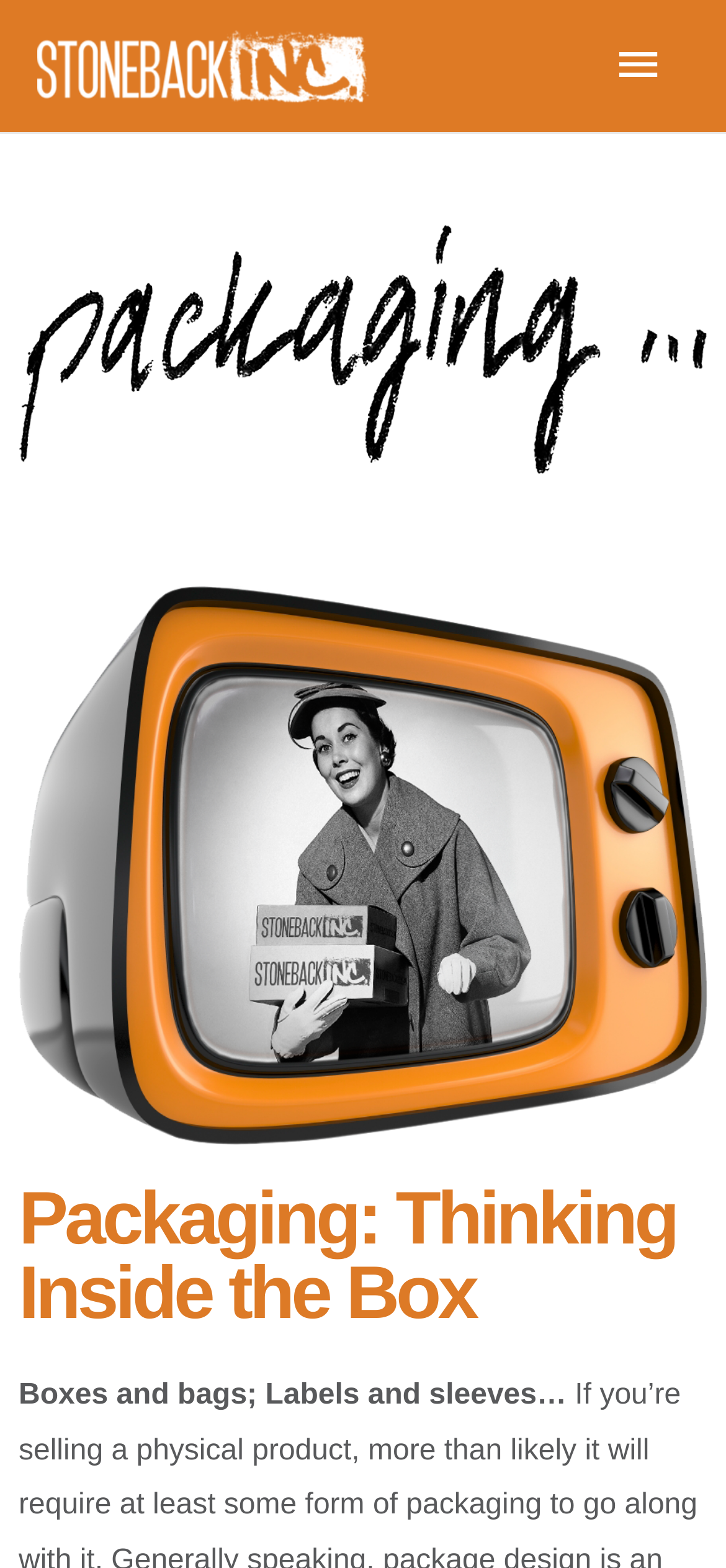Determine the bounding box coordinates for the UI element described. Format the coordinates as (top-left x, top-left y, bottom-right x, bottom-right y) and ensure all values are between 0 and 1. Element description: alt="Stoneback, Inc."

[0.051, 0.032, 0.508, 0.052]